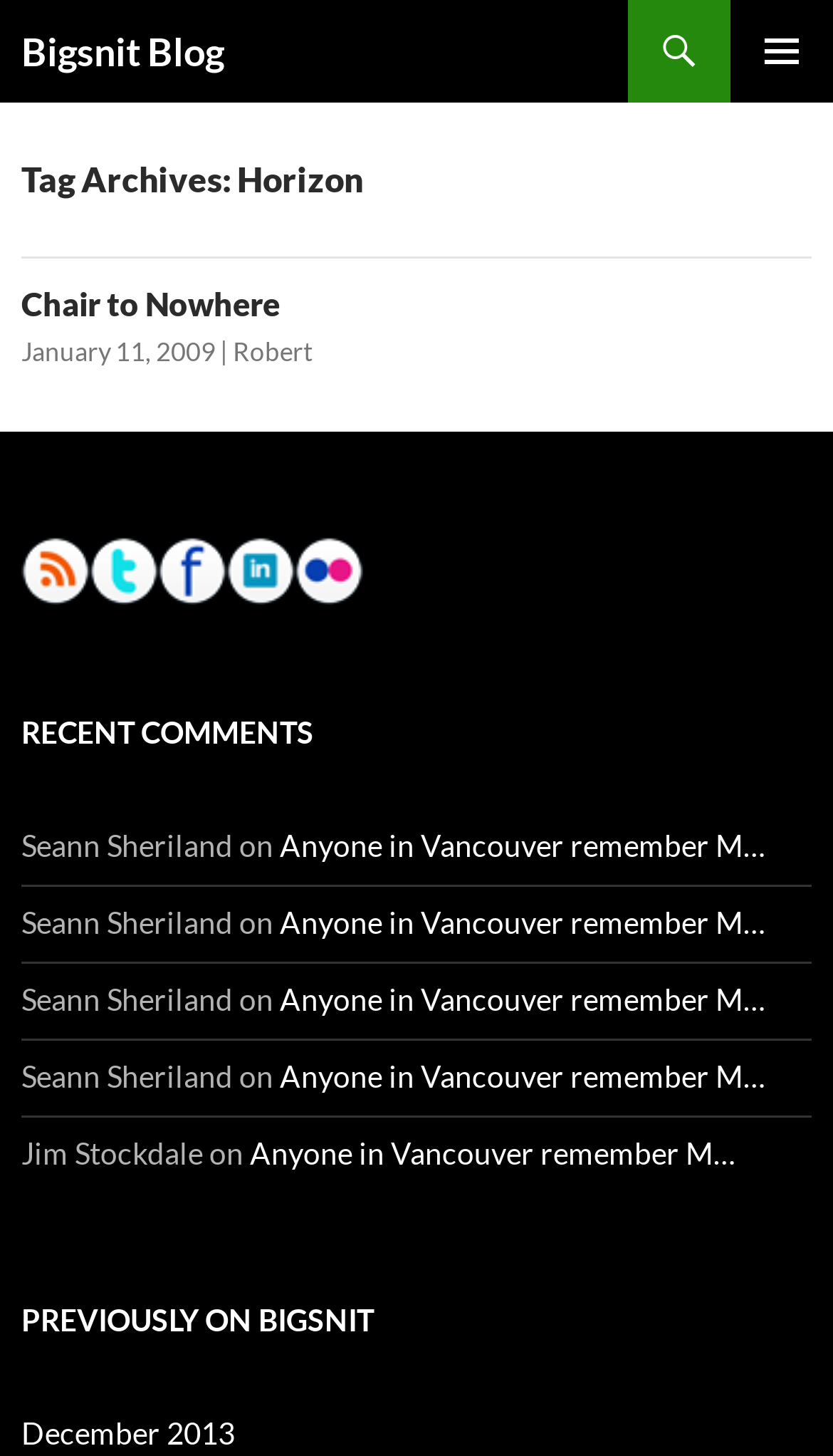Determine the bounding box coordinates for the UI element described. Format the coordinates as (top-left x, top-left y, bottom-right x, bottom-right y) and ensure all values are between 0 and 1. Element description: Bigsnit Blog

[0.026, 0.0, 0.269, 0.07]